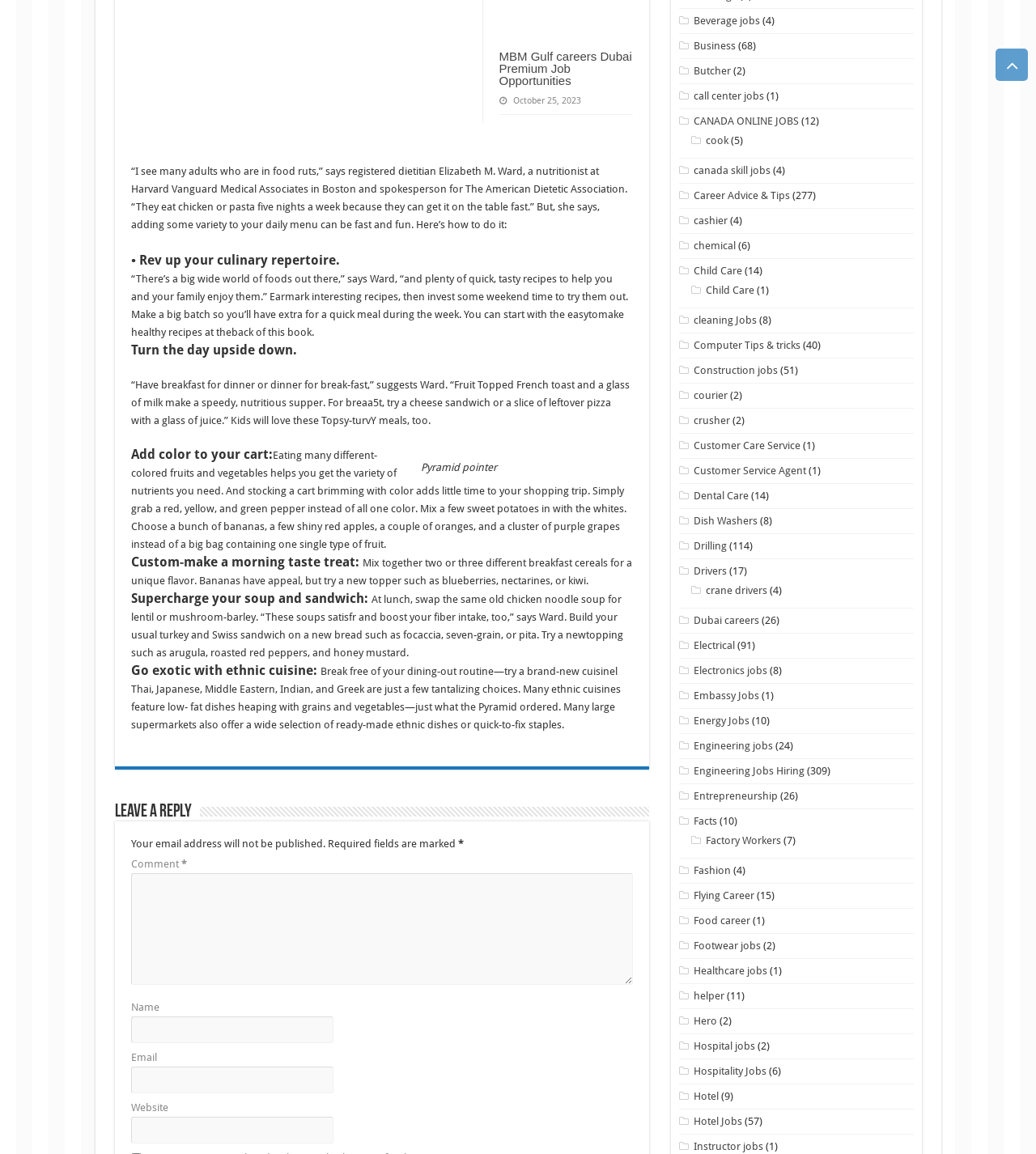Identify the bounding box coordinates of the HTML element based on this description: "canada skill jobs".

[0.67, 0.142, 0.744, 0.153]